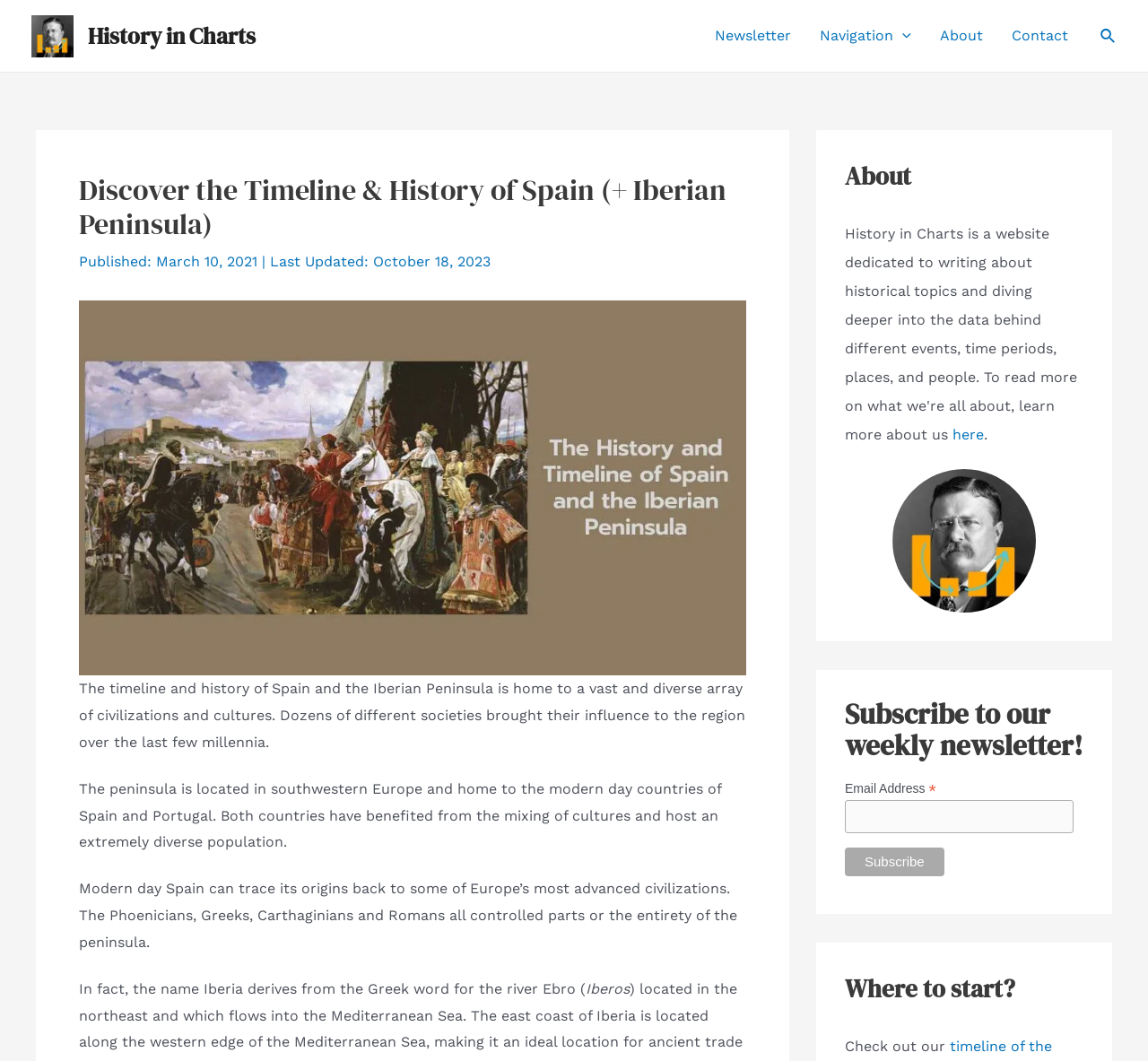What is the purpose of the textbox?
Provide a short answer using one word or a brief phrase based on the image.

Email Address